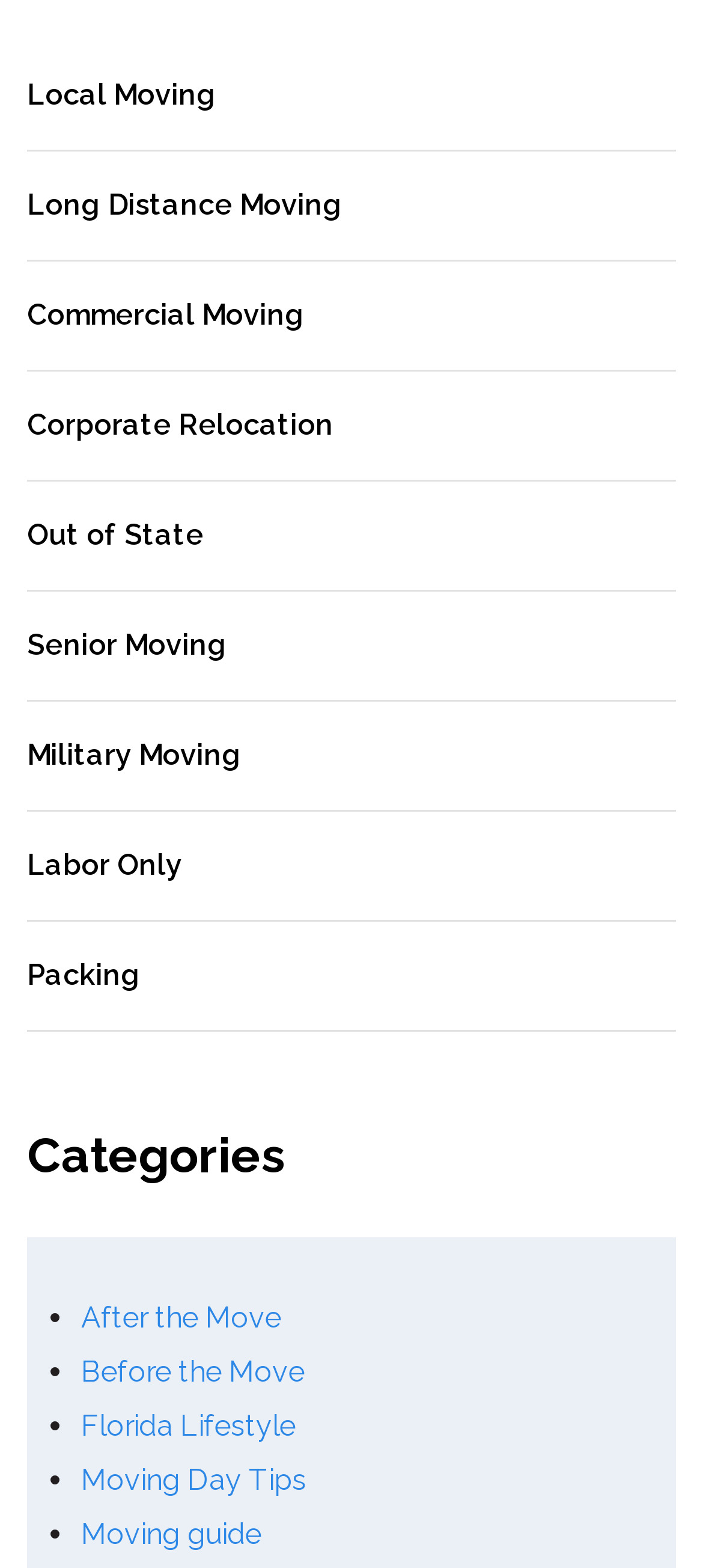Please answer the following question using a single word or phrase: What is the last link in the list?

Moving guide